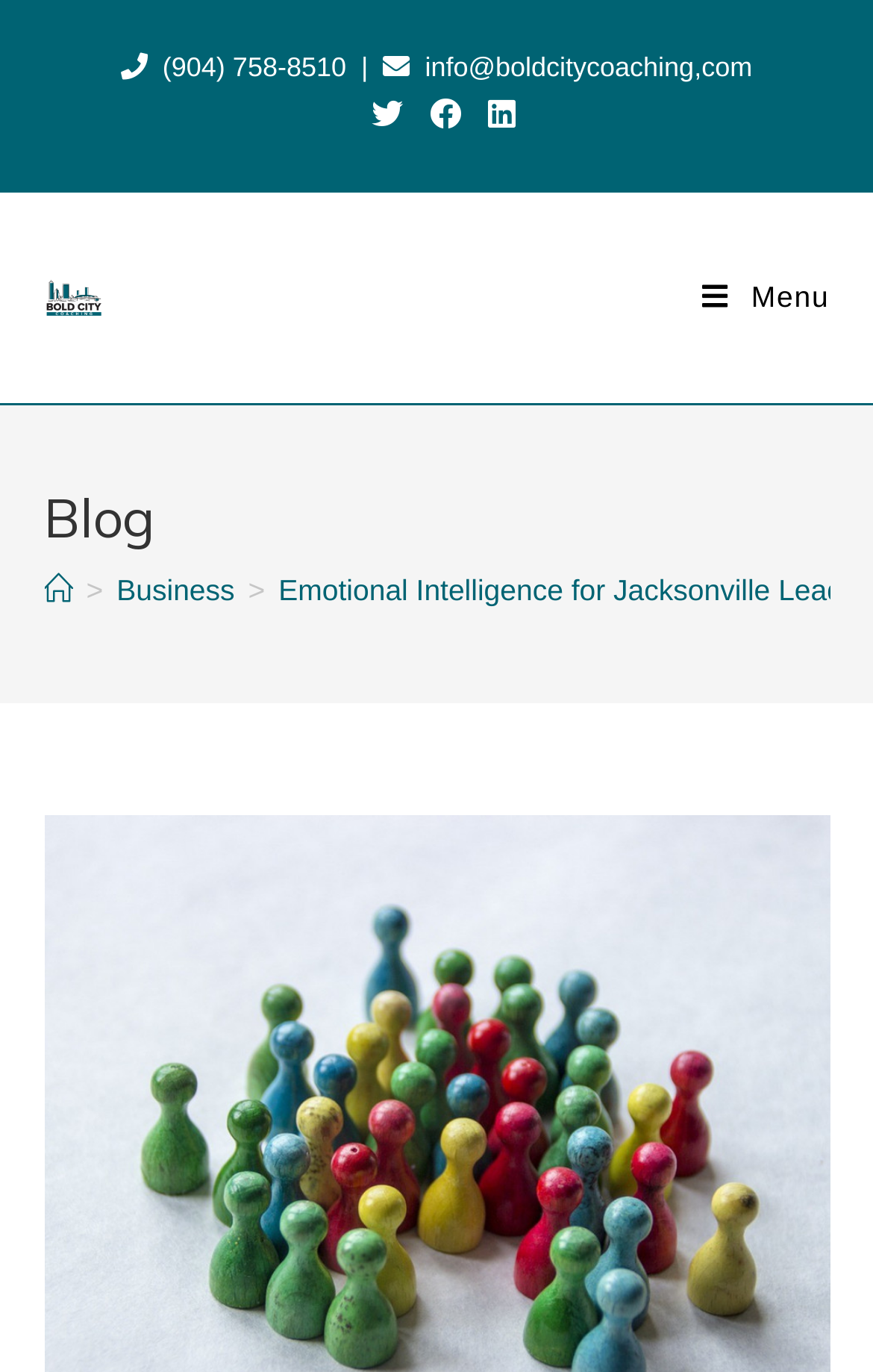Determine the bounding box coordinates of the region to click in order to accomplish the following instruction: "Visit Twitter page". Provide the coordinates as four float numbers between 0 and 1, specifically [left, top, right, bottom].

[0.41, 0.068, 0.477, 0.097]